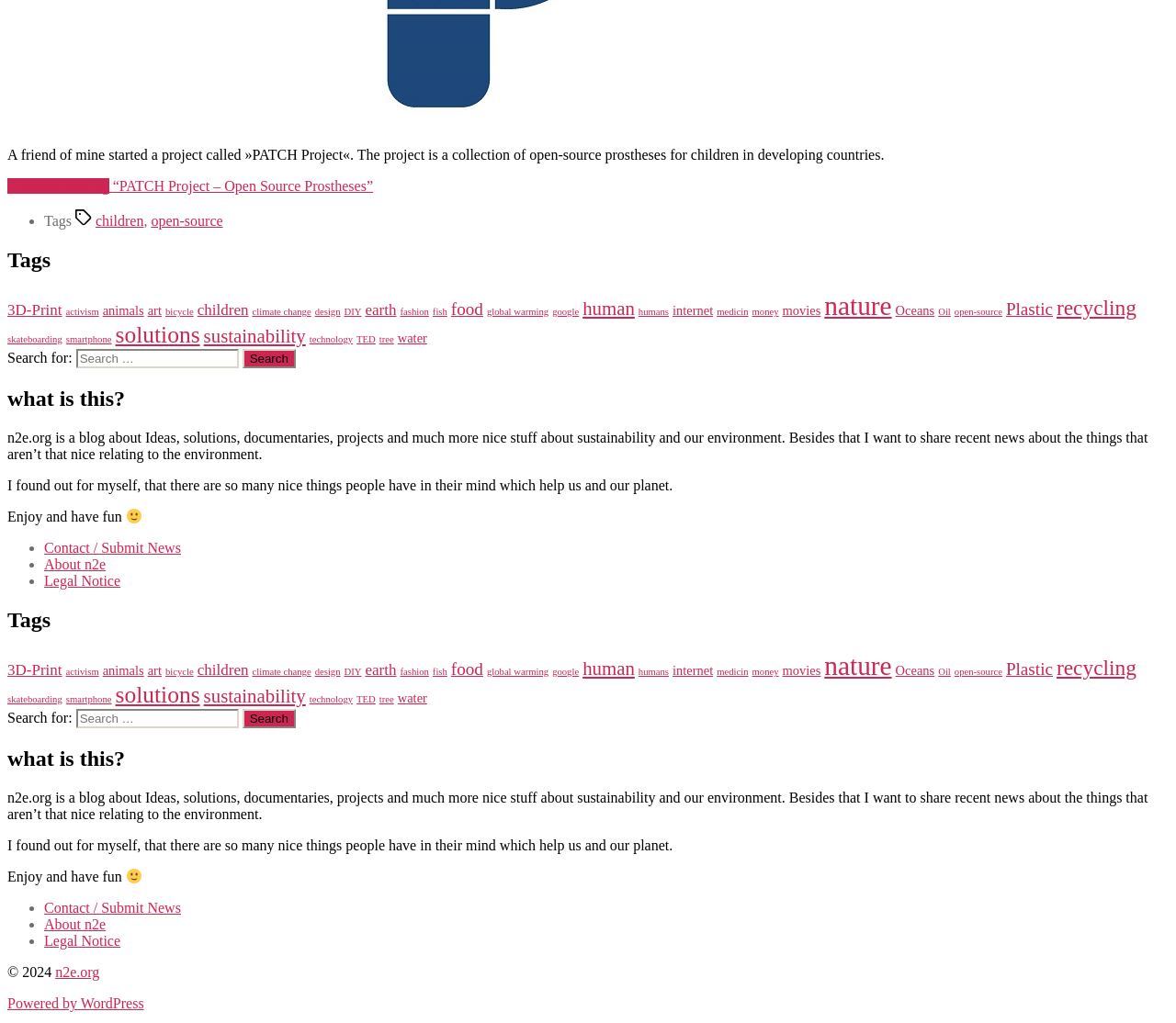Based on the element description, predict the bounding box coordinates (top-left x, top-left y, bottom-right x, bottom-right y) for the UI element in the screenshot: movies

[0.665, 0.296, 0.698, 0.311]